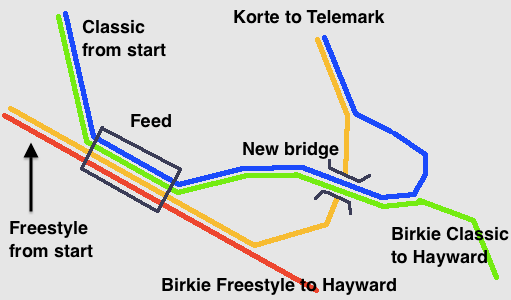Answer the following in one word or a short phrase: 
What is the purpose of the 'Feed' section?

Feeding station